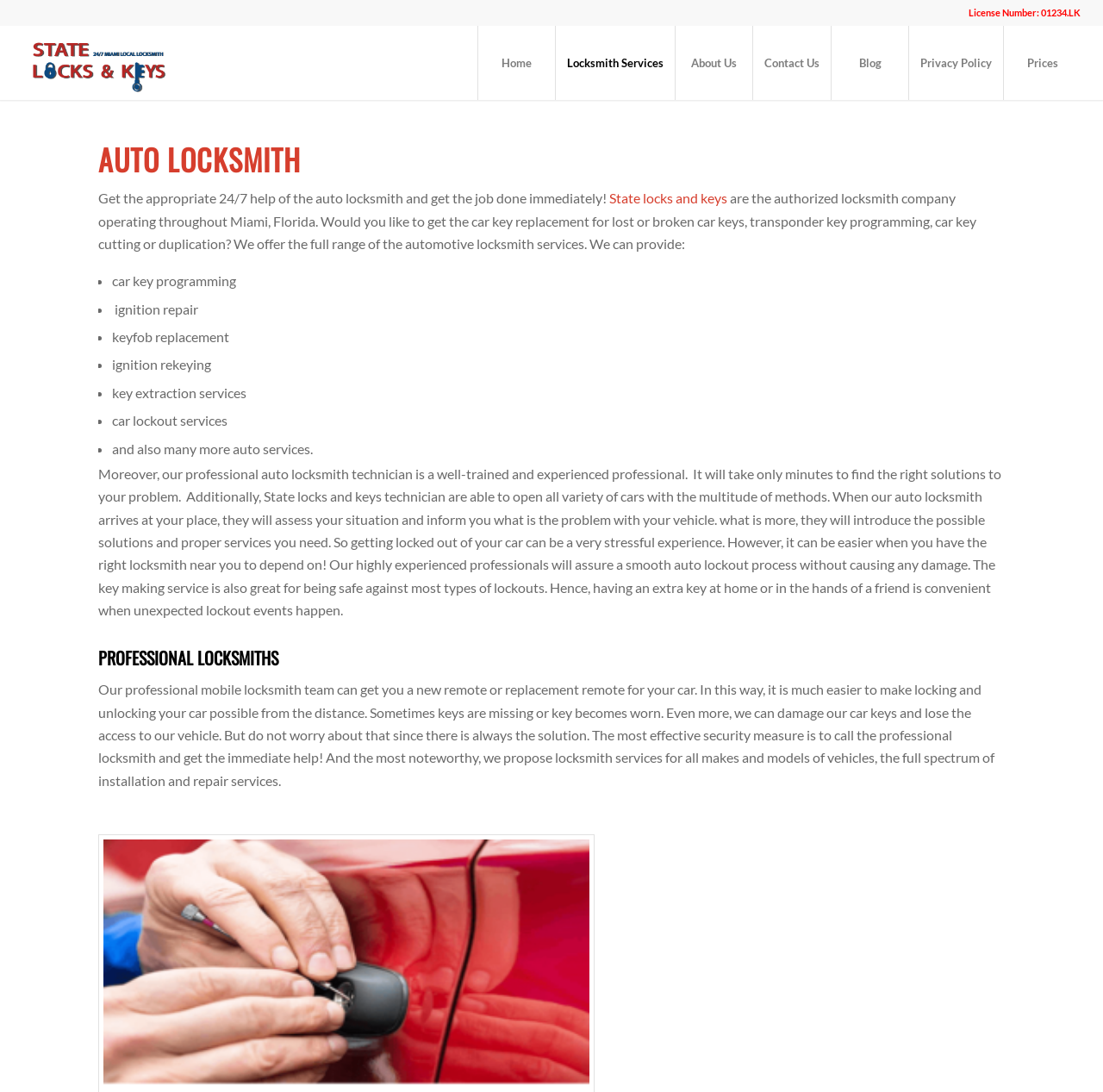Create a detailed description of the webpage's content and layout.

This webpage is about an auto locksmith company called State Locks and Keys. At the top, there is a license number "01234.LK" displayed. Below it, there is a logo of the company, which is an image with the text "State Locks and Keys". 

To the right of the logo, there are seven navigation links: "Home", "Locksmith Services", "About Us", "Contact Us", "Blog", "Privacy Policy", and "Prices". 

Below the navigation links, there is a large heading "AUTO LOCKSMITH" followed by a brief introduction to the company's 24/7 auto locksmith services. 

Next to the introduction, there is a link to "State locks and keys" and a paragraph describing the company's services, including car key replacement, transponder key programming, car key cutting, and duplication. 

Below this paragraph, there is a list of services provided by the company, including car key programming, ignition repair, keyfob replacement, ignition rekeying, key extraction services, car lockout services, and more. 

The webpage then continues with several paragraphs describing the company's professional auto locksmith technicians, their experience, and the services they provide, including lockout services, key making, and remote replacement. 

Finally, there is a heading "PROFESSIONAL LOCKSMITHS" followed by more text describing the company's mobile locksmith team and their services for all makes and models of vehicles.